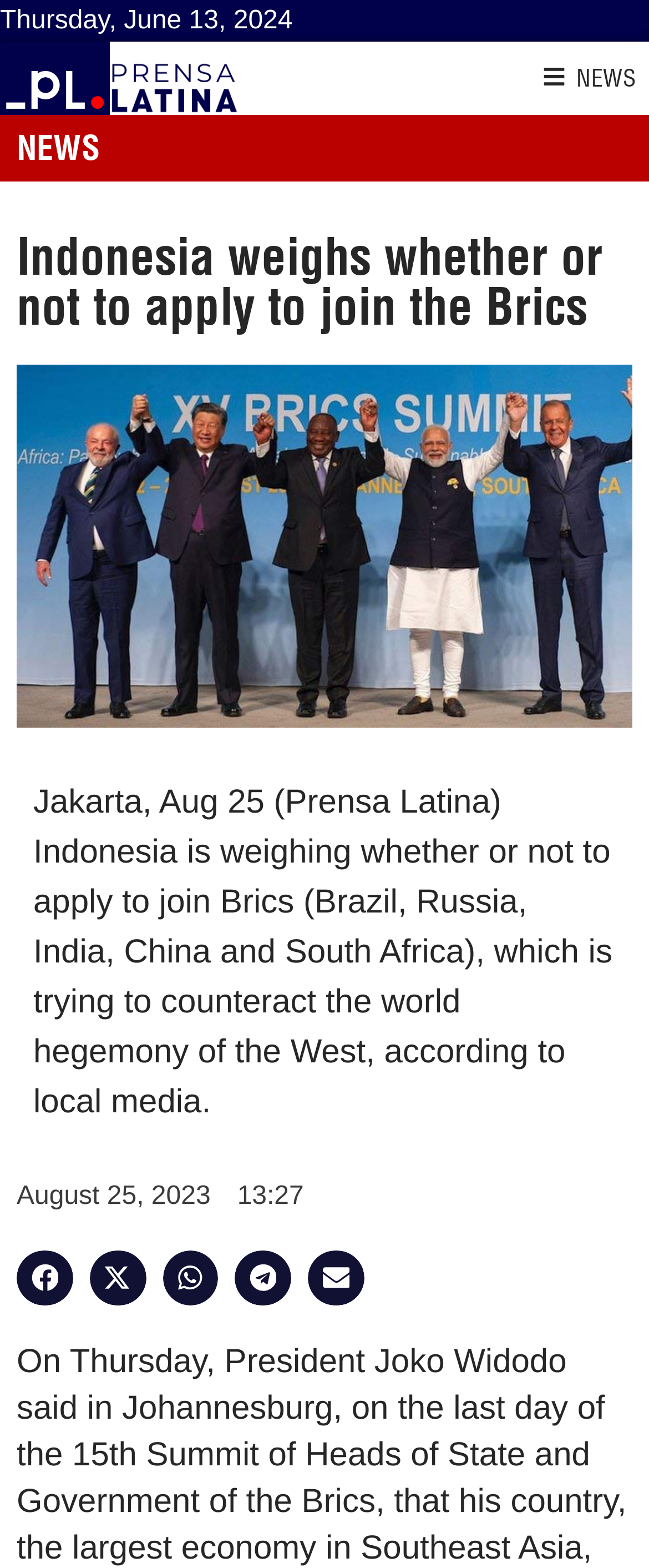Please provide a brief answer to the following inquiry using a single word or phrase:
What is the time of publication of the news article?

13:27